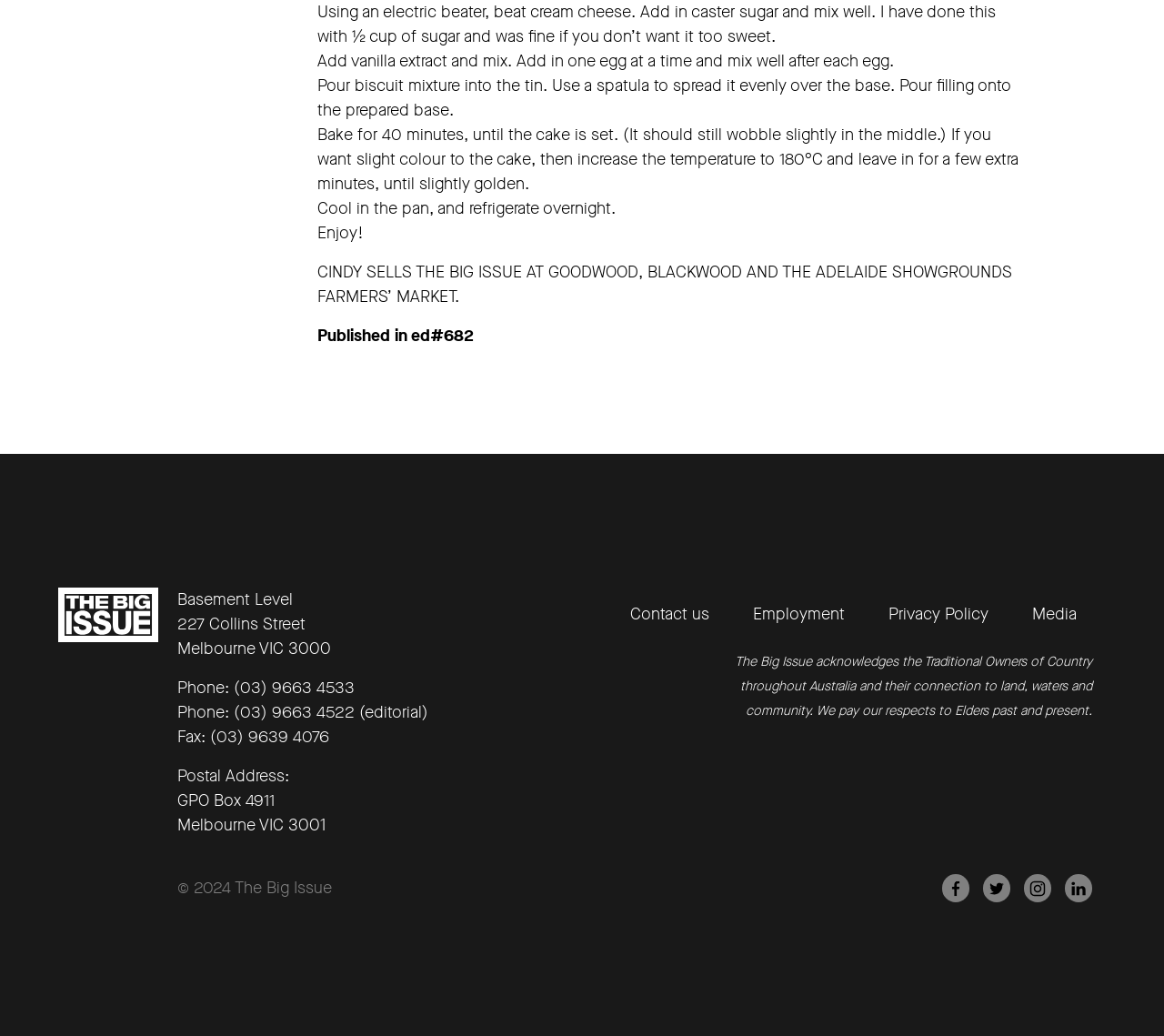Could you highlight the region that needs to be clicked to execute the instruction: "Contact us"?

[0.541, 0.582, 0.609, 0.604]